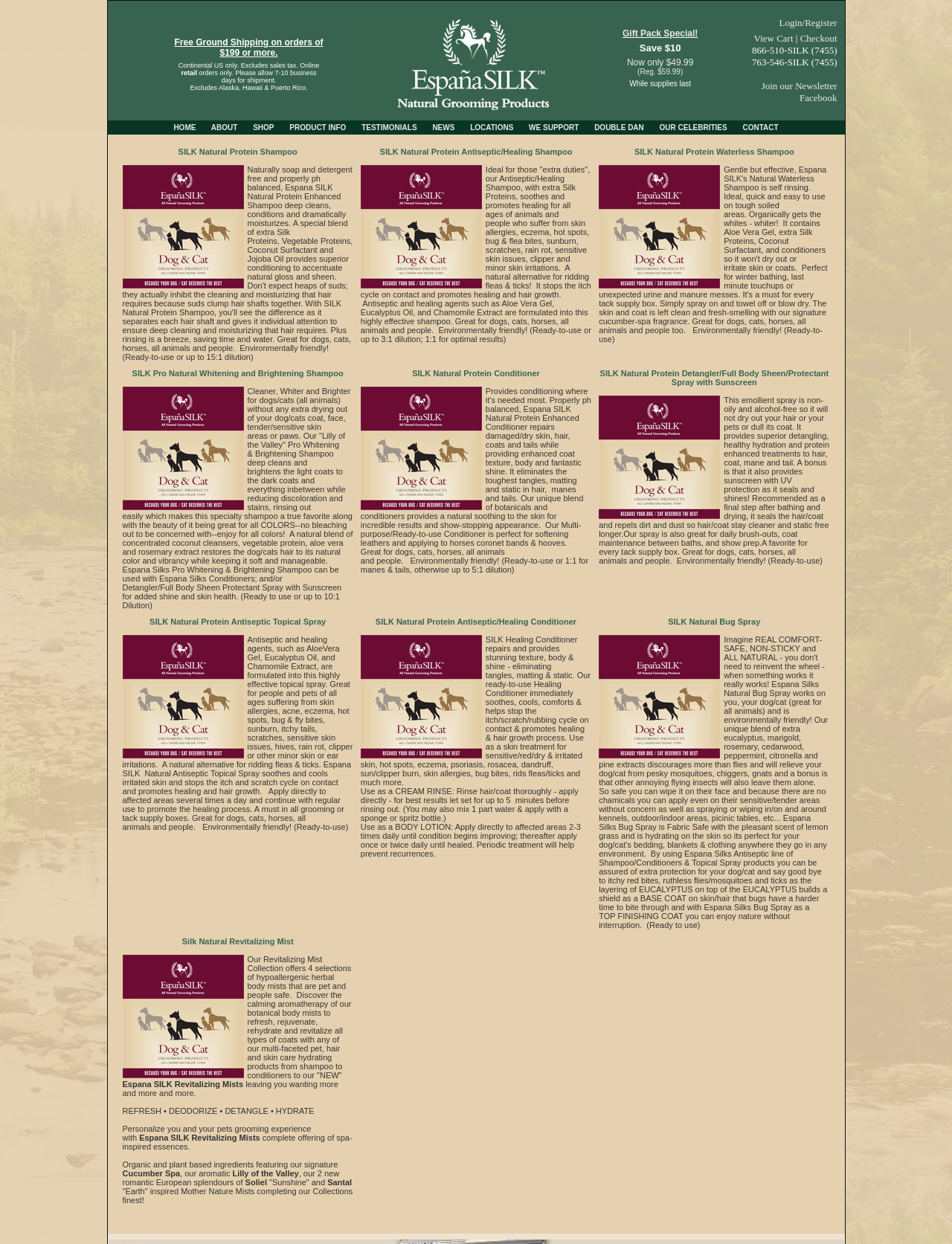Please identify the bounding box coordinates of the element's region that should be clicked to execute the following instruction: "Learn more about 'SILK Pro Natural Whitening and Brightening Shampoo'". The bounding box coordinates must be four float numbers between 0 and 1, i.e., [left, top, right, bottom].

[0.666, 0.118, 0.834, 0.126]